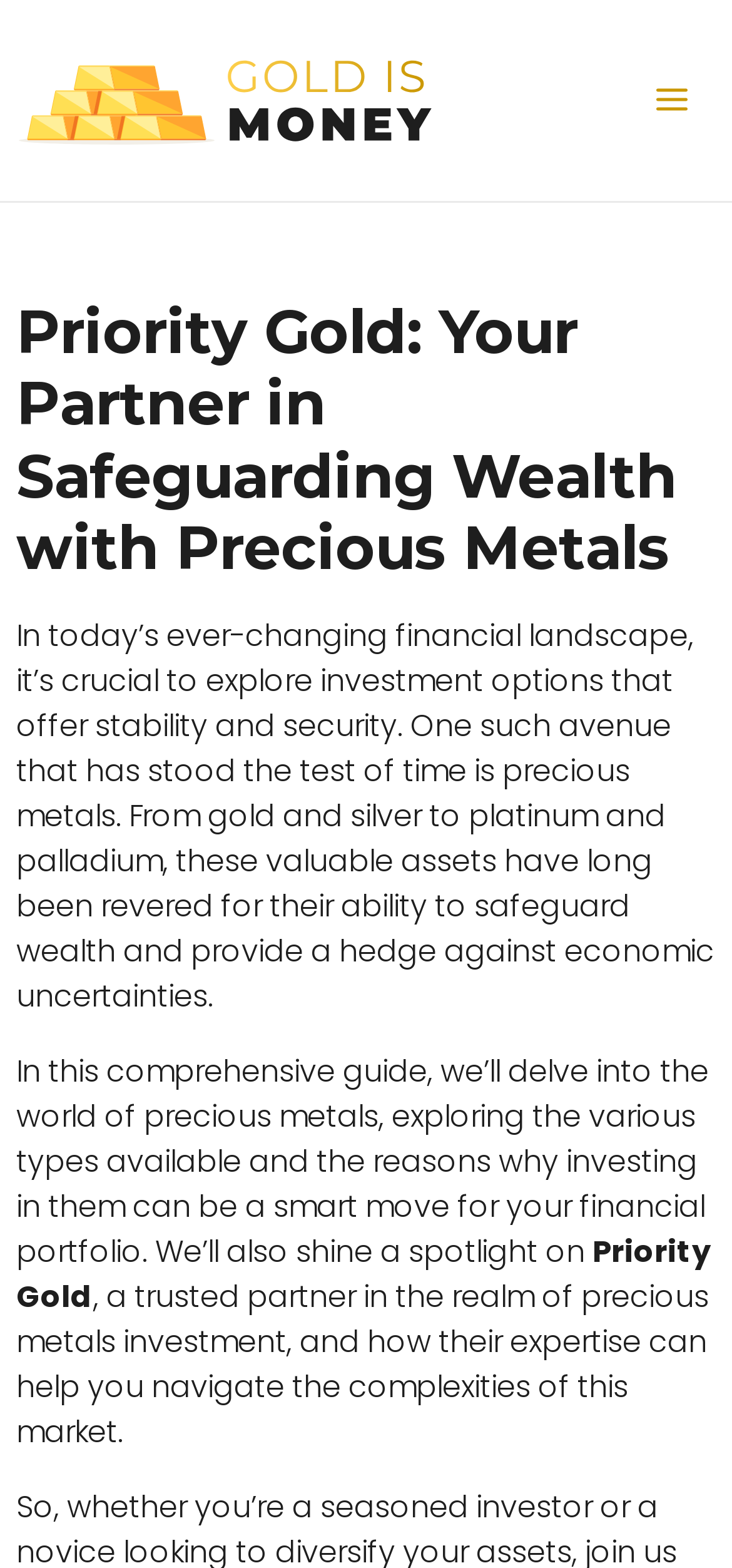What is the name of the partner mentioned in the webpage?
Respond to the question with a well-detailed and thorough answer.

The webpage mentions 'Priority Gold' as a trusted partner in the realm of precious metals investment, and how their expertise can help navigate the complexities of this market.